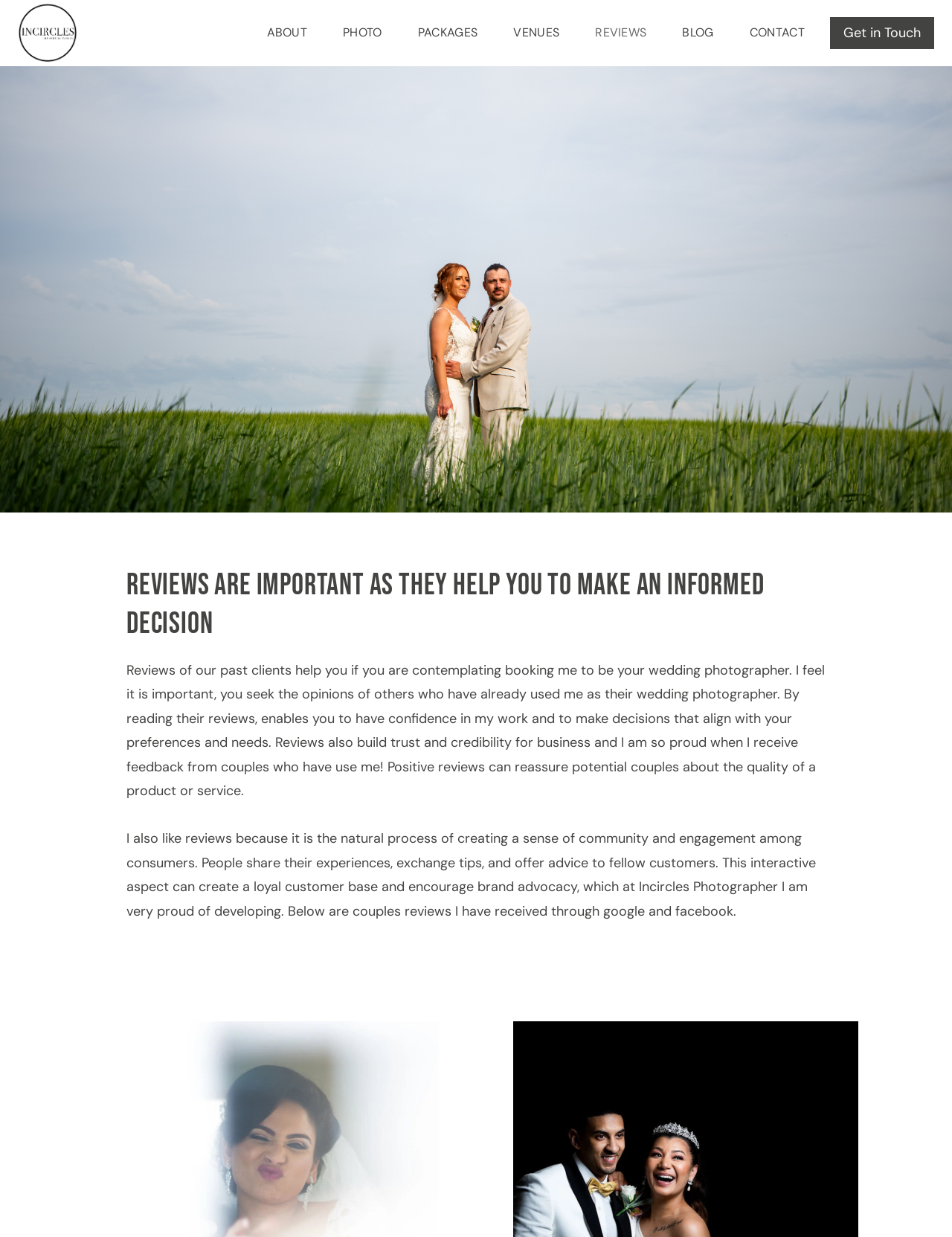Refer to the screenshot and give an in-depth answer to this question: Where can the reviews be found?

The reviews can be found on Google and Facebook, as stated in the static text, which mentions that the reviews are from couples who have used the photographer's services and have left feedback on these platforms.